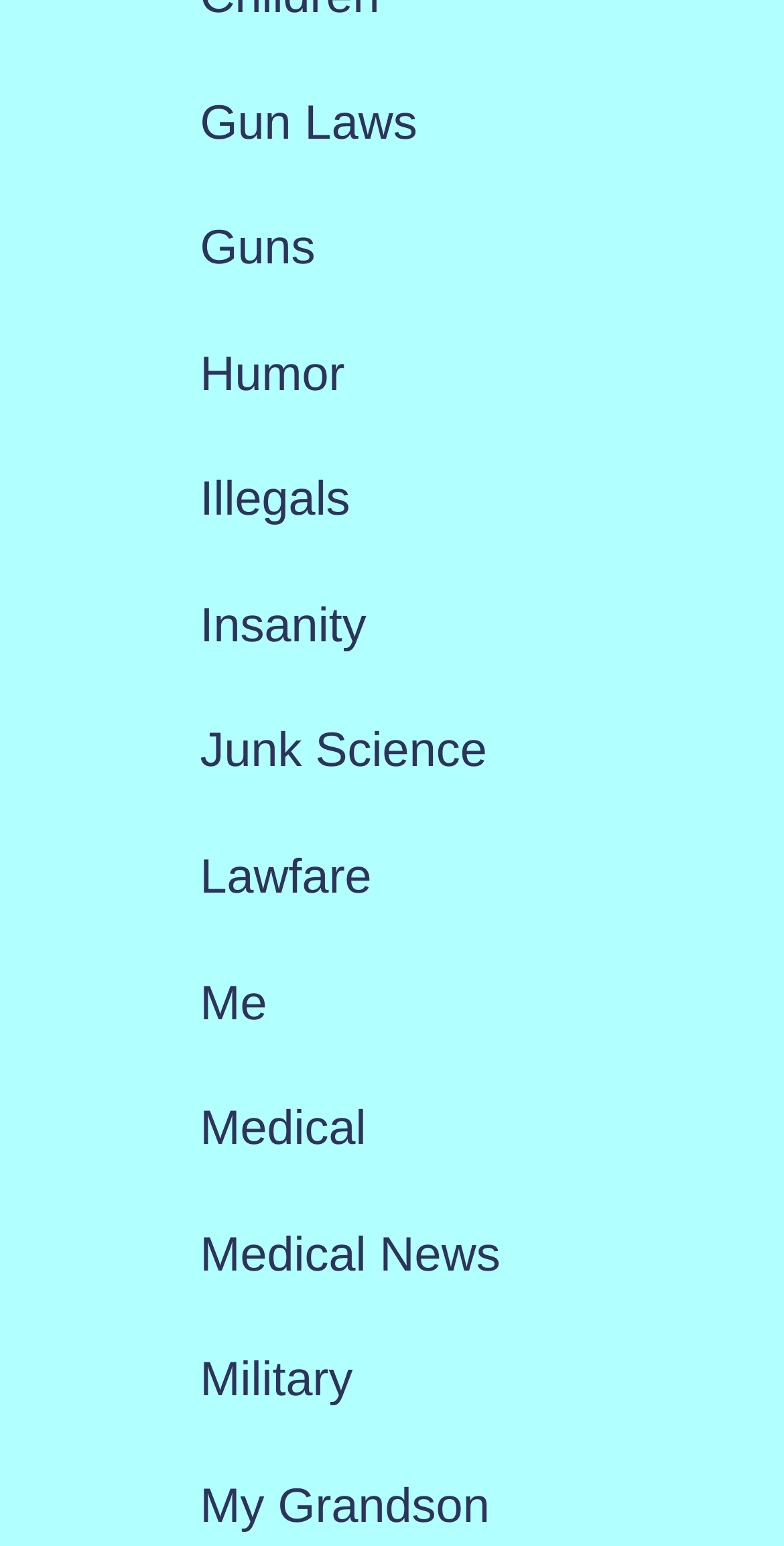Locate the bounding box for the described UI element: "Junk Science". Ensure the coordinates are four float numbers between 0 and 1, formatted as [left, top, right, bottom].

[0.255, 0.469, 0.621, 0.504]